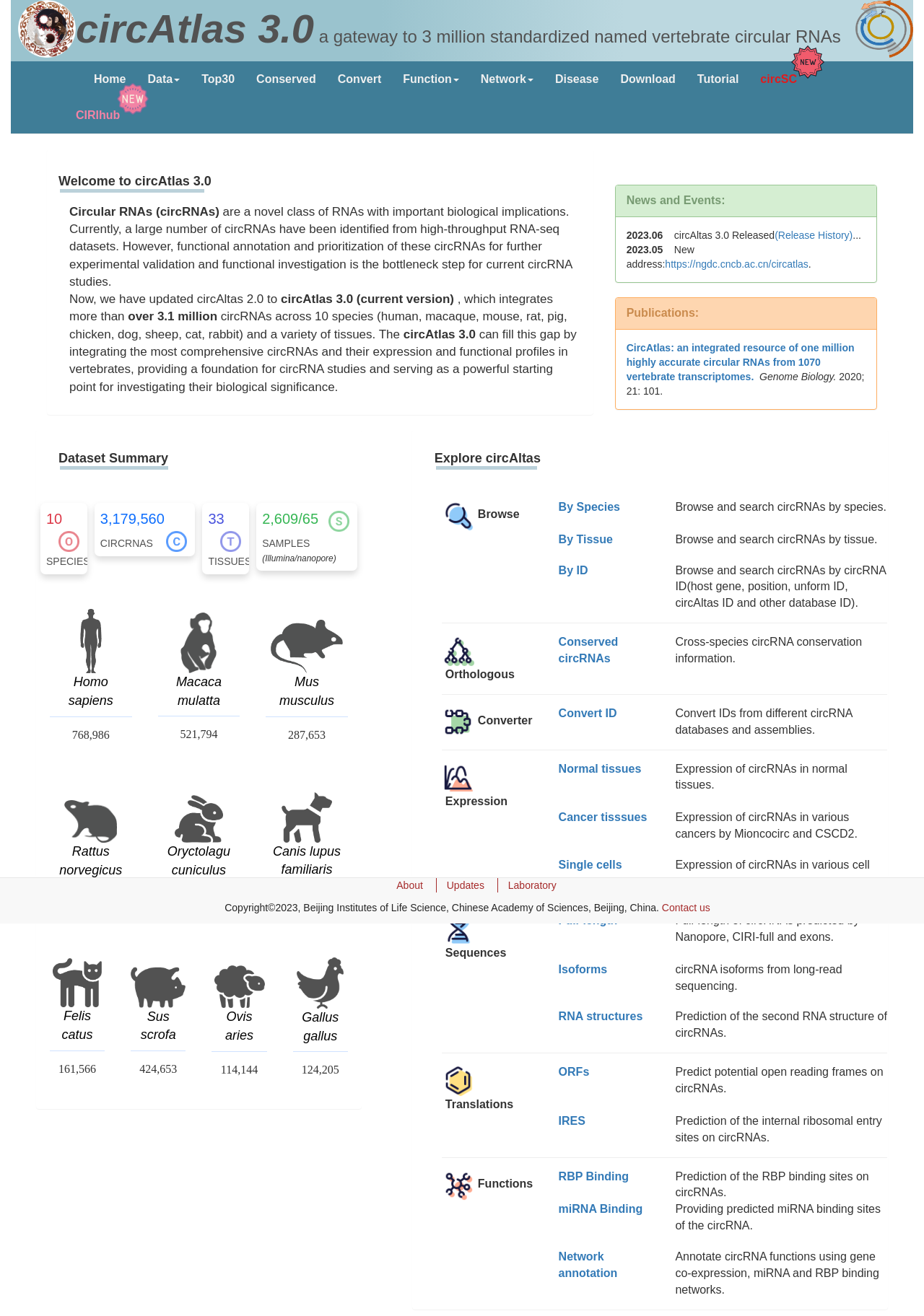Provide the bounding box coordinates for the area that should be clicked to complete the instruction: "Access the Homo sapiens dataset".

[0.054, 0.463, 0.143, 0.537]